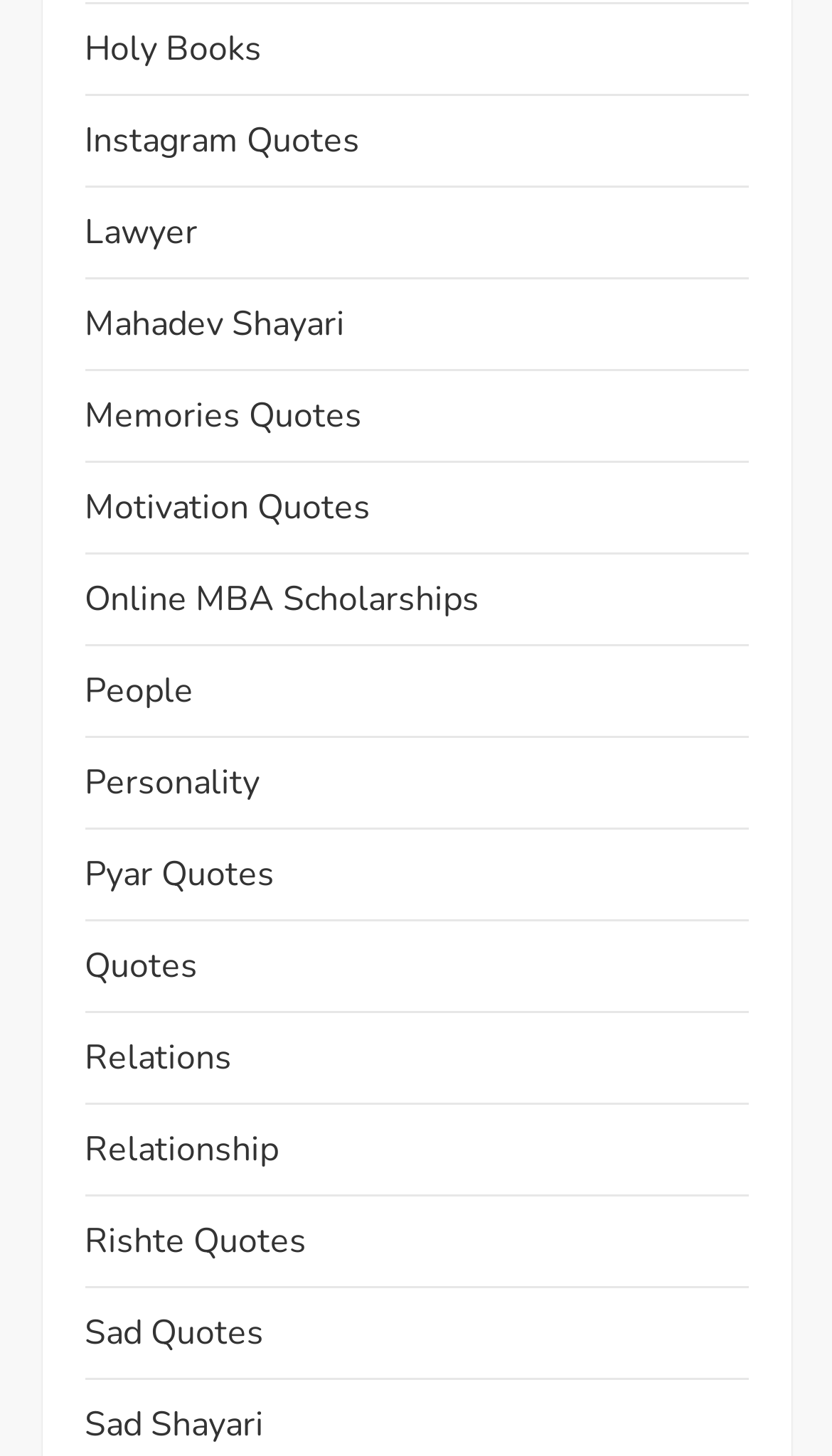Identify the bounding box coordinates for the region to click in order to carry out this instruction: "Explore Online MBA Scholarships". Provide the coordinates using four float numbers between 0 and 1, formatted as [left, top, right, bottom].

[0.101, 0.392, 0.576, 0.433]